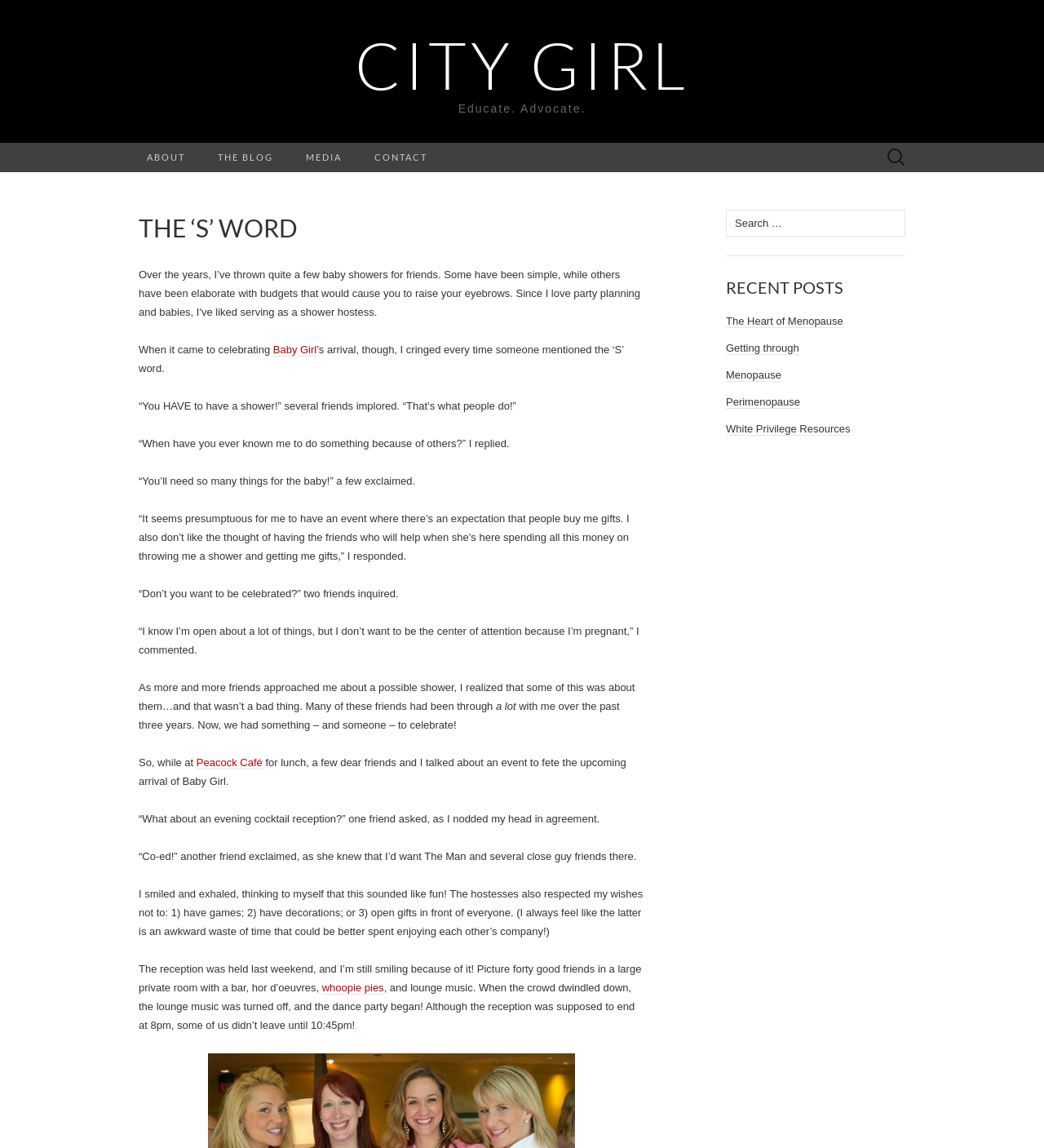Could you determine the bounding box coordinates of the clickable element to complete the instruction: "Search for something"? Provide the coordinates as four float numbers between 0 and 1, i.e., [left, top, right, bottom].

None